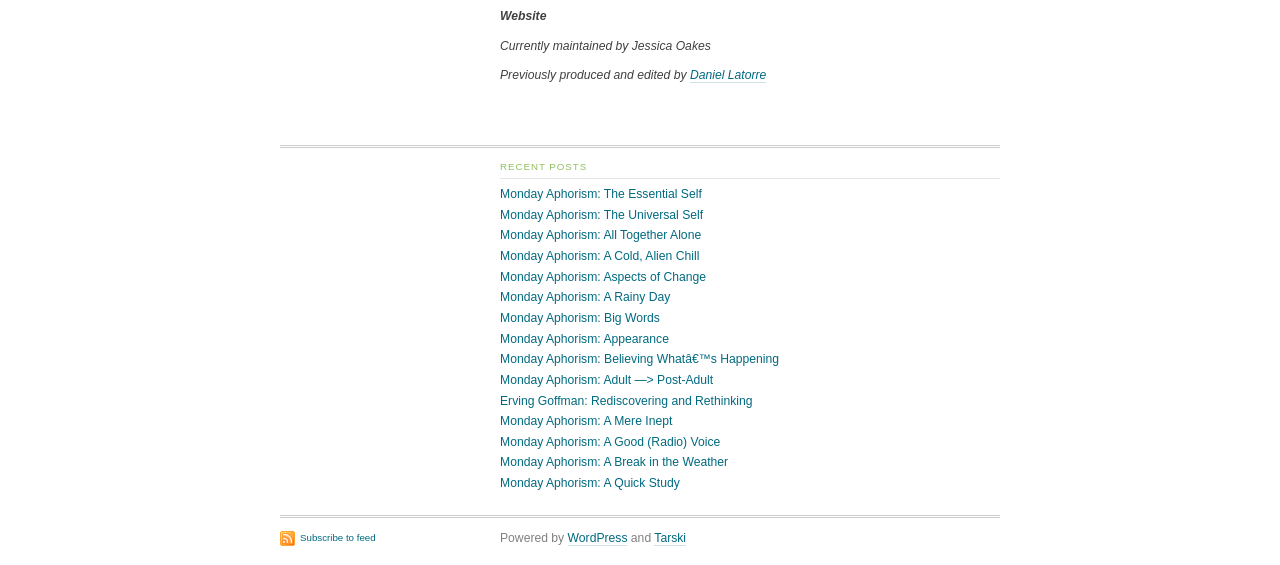Respond to the following question with a brief word or phrase:
What is the name of the platform that powers the website?

WordPress